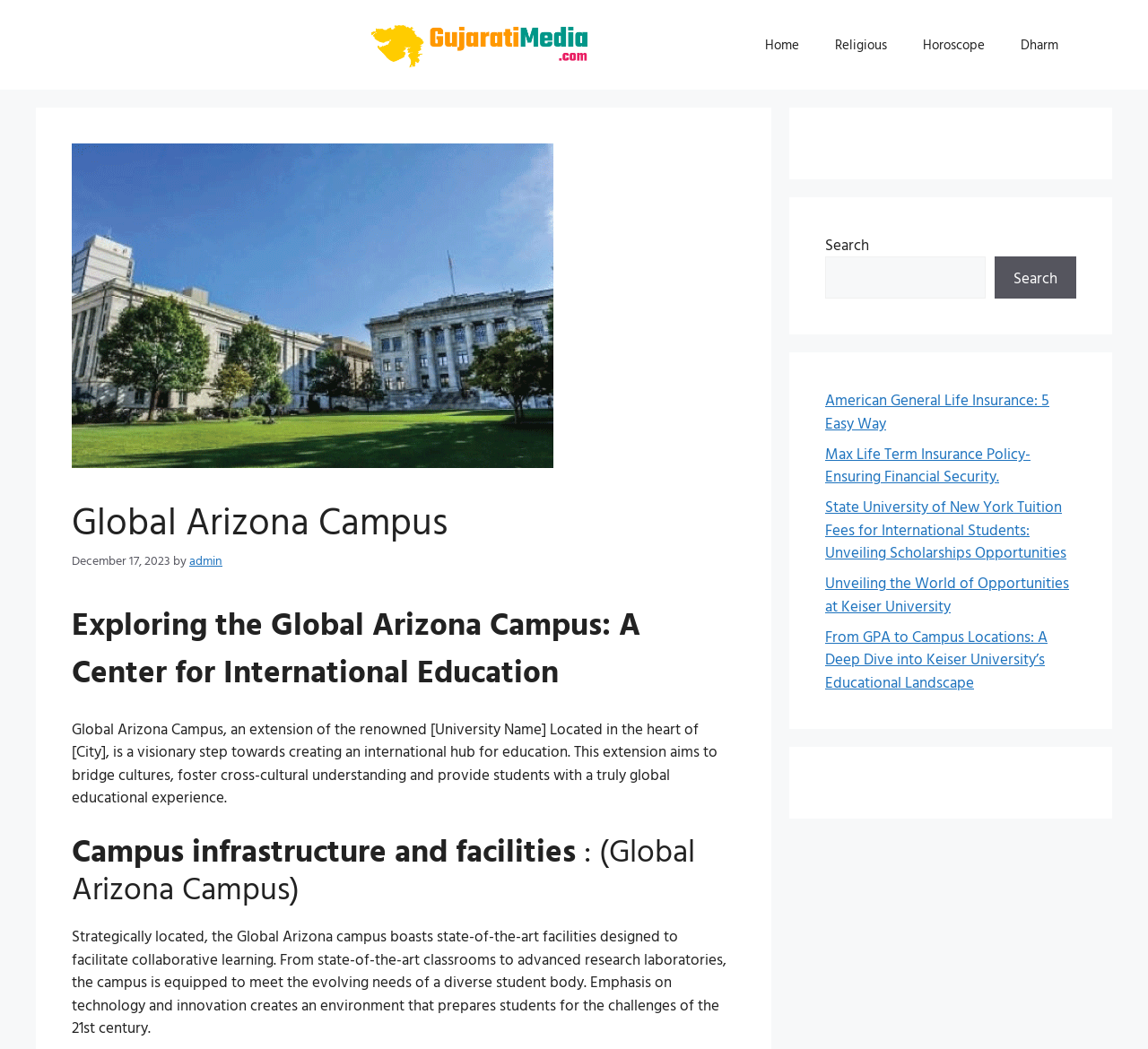Kindly determine the bounding box coordinates of the area that needs to be clicked to fulfill this instruction: "Visit the 'Religious' page".

[0.712, 0.017, 0.788, 0.068]